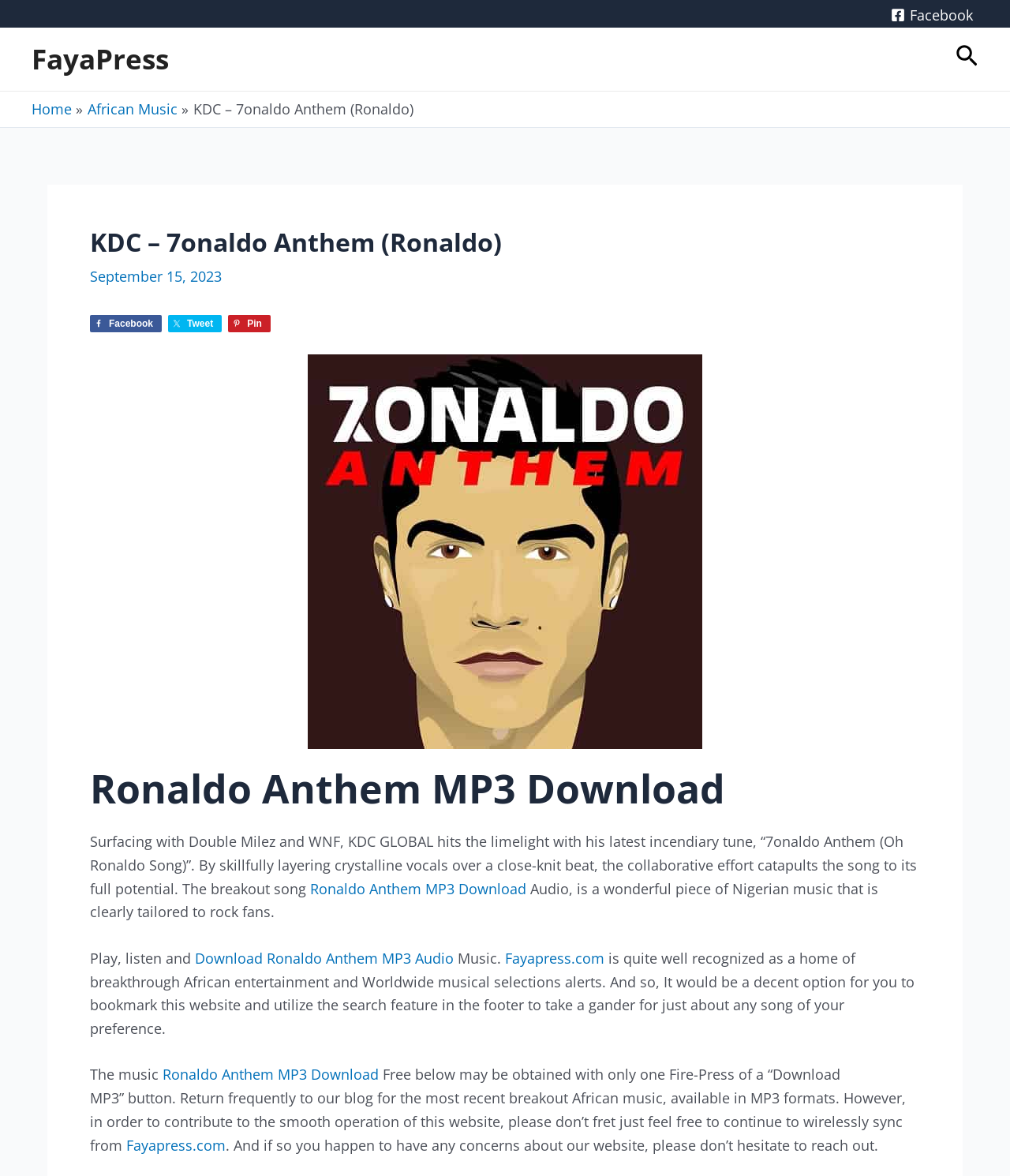Locate the bounding box coordinates of the item that should be clicked to fulfill the instruction: "Download Ronaldo Anthem MP3 Audio".

[0.193, 0.807, 0.449, 0.823]